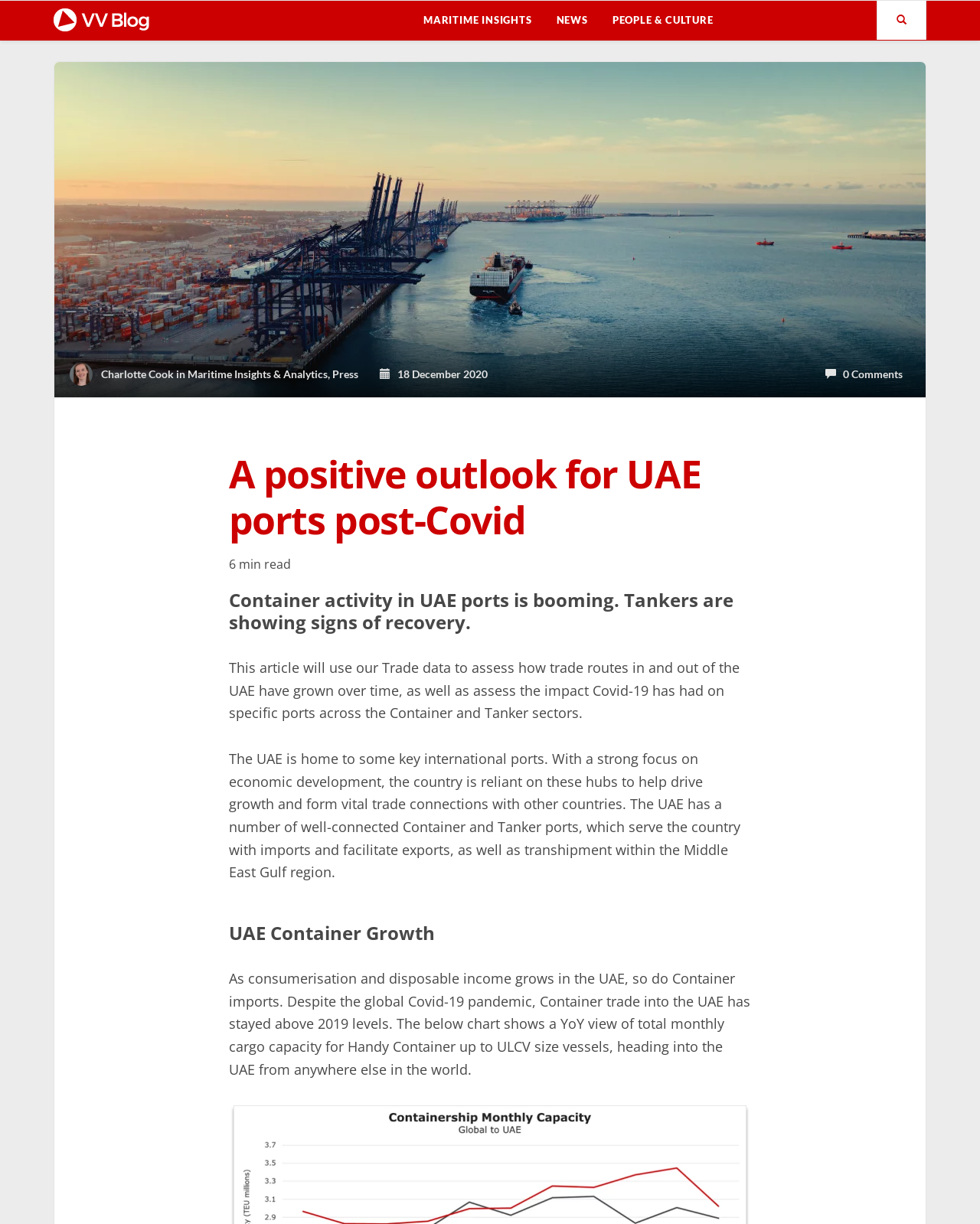Please specify the bounding box coordinates of the element that should be clicked to execute the given instruction: 'Read the article about UAE Container Growth'. Ensure the coordinates are four float numbers between 0 and 1, expressed as [left, top, right, bottom].

[0.233, 0.754, 0.767, 0.772]